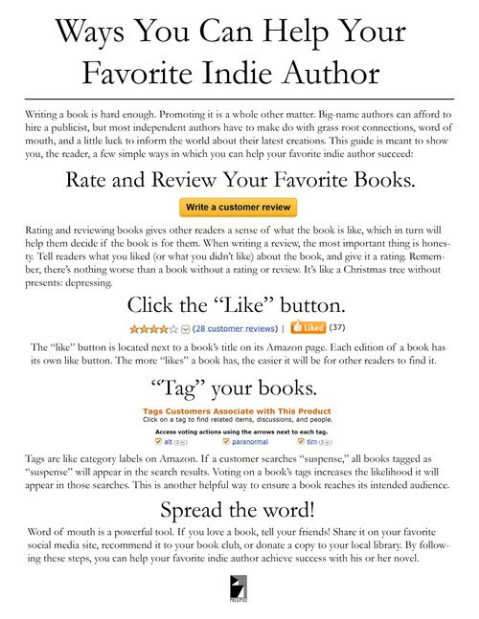Offer a detailed narrative of what is shown in the image.

The image titled "Support your fav author" displays a visually engaging guide outlining ways readers can assist their favorite indie authors. Prominent sections emphasize the importance of rating and reviewing books, engaging with book listings on platforms like Amazon, and actively promoting authors through social media. The layout encourages readers to recognize their influence in supporting authors by sharing their experiences, clicking “like,” and tagging books for better visibility. This resource aims to motivate fans to contribute positively to the literary community, showcasing simple but impactful actions they can take.